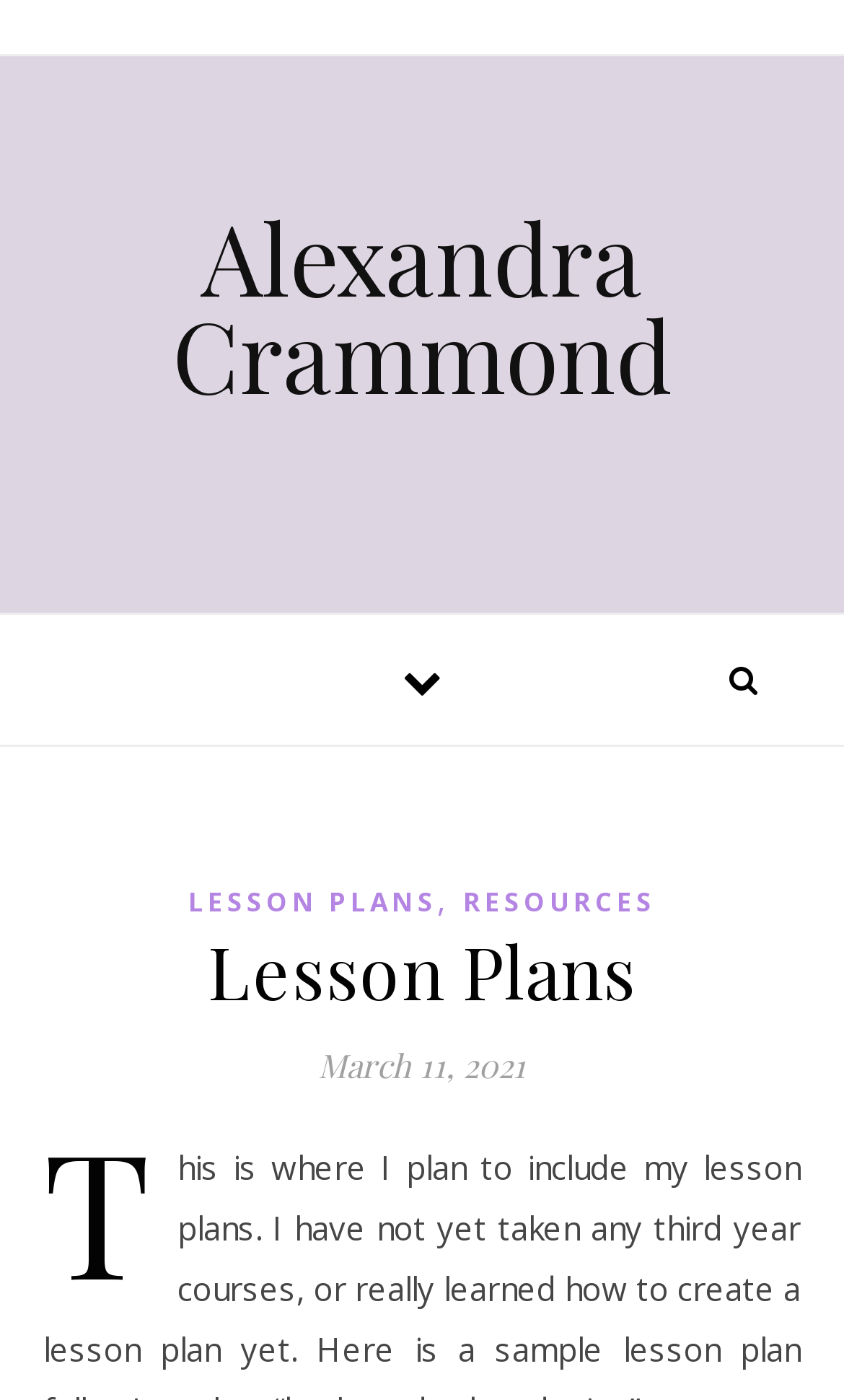Please respond to the question with a concise word or phrase:
How many links are in the header section?

3